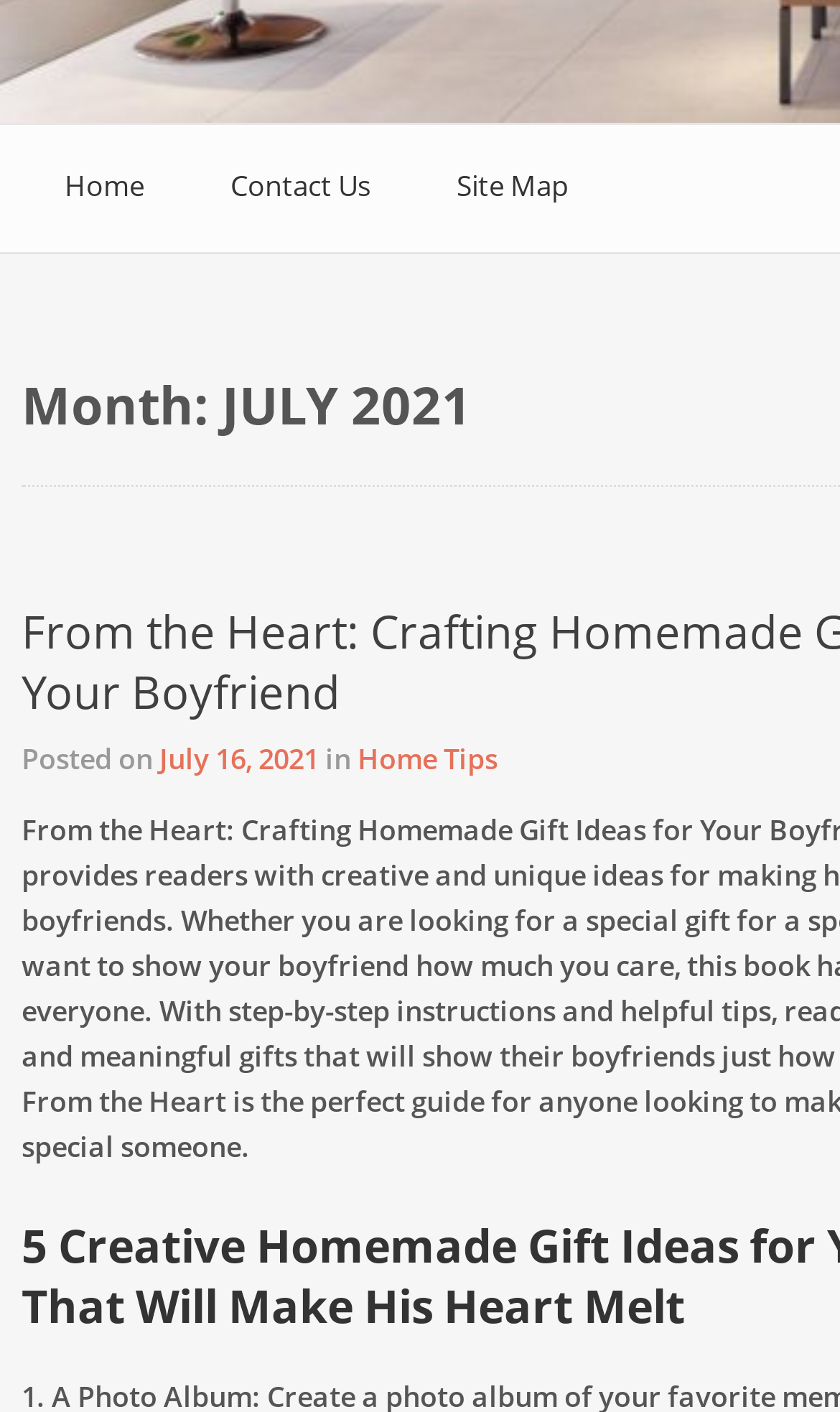Determine the bounding box coordinates for the HTML element described here: "July 16, 2021".

[0.19, 0.523, 0.379, 0.551]